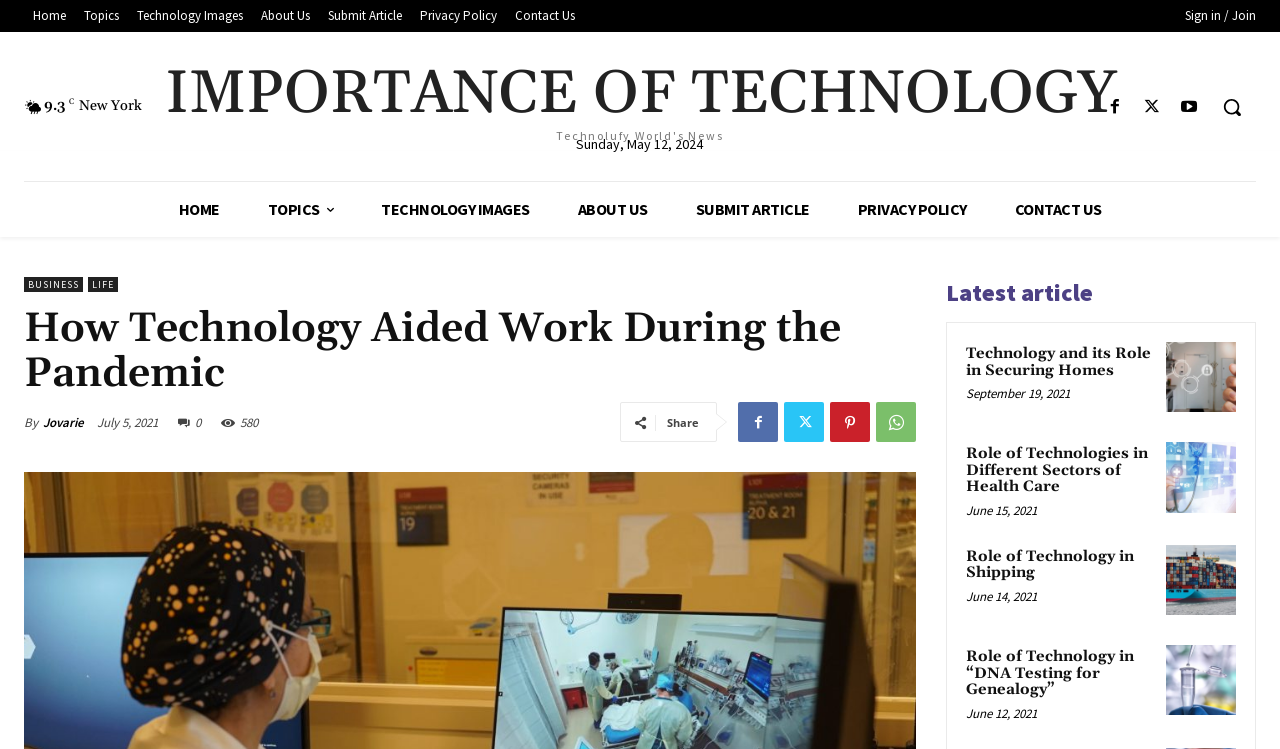Please analyze the image and give a detailed answer to the question:
How many social media links are there?

I counted the number of social media links at the bottom of the page, which are '', '', '', and ''.